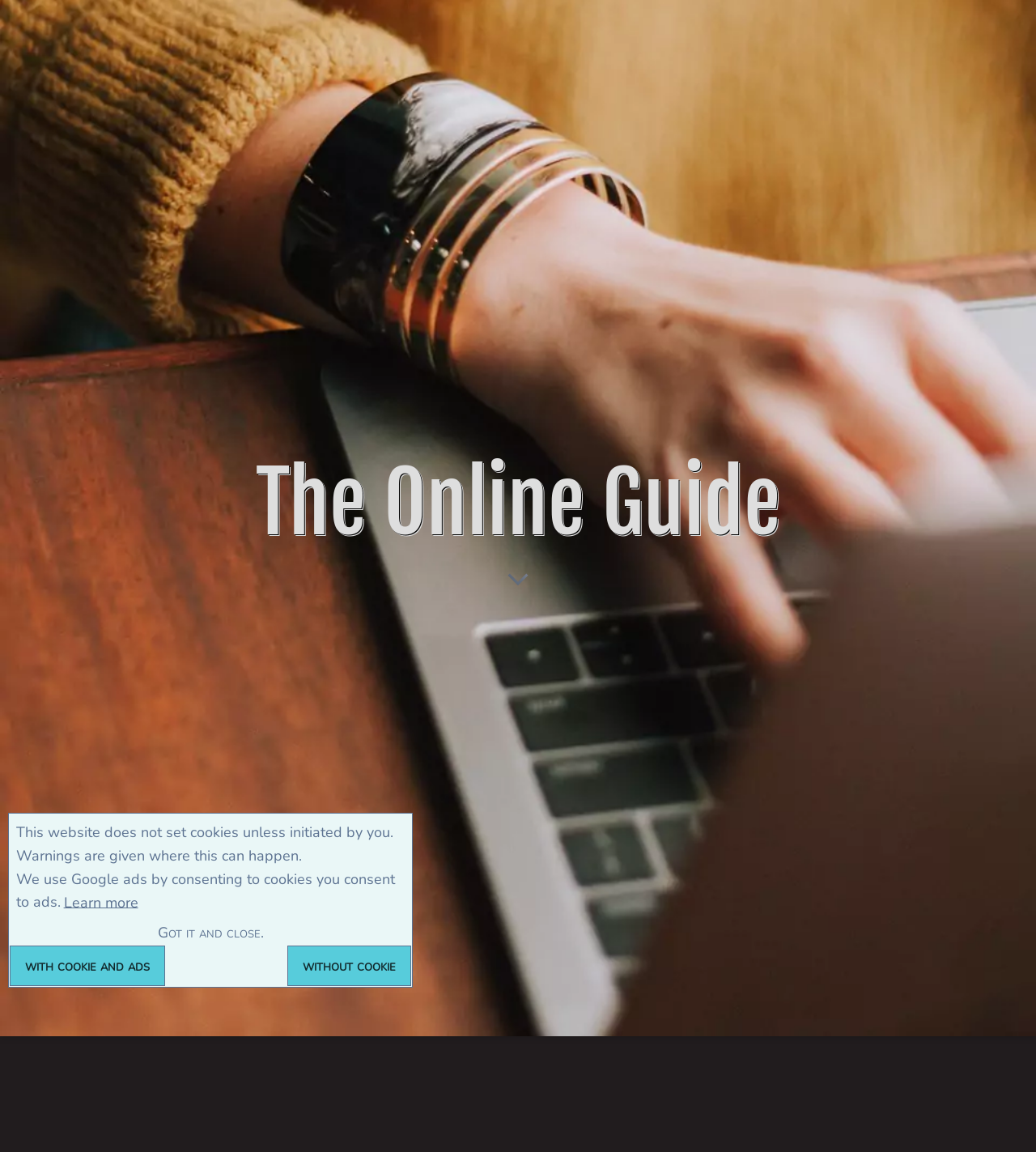Using the image as a reference, answer the following question in as much detail as possible:
What is the topic of the guide that comes after 'Auto Insurance Guide'?

The webpage lists various guides, including 'Auto Insurance Guide', and the next guide in the list is 'Autoresponders', which suggests that the topic of the guide that comes after 'Auto Insurance Guide' is related to autoresponders.